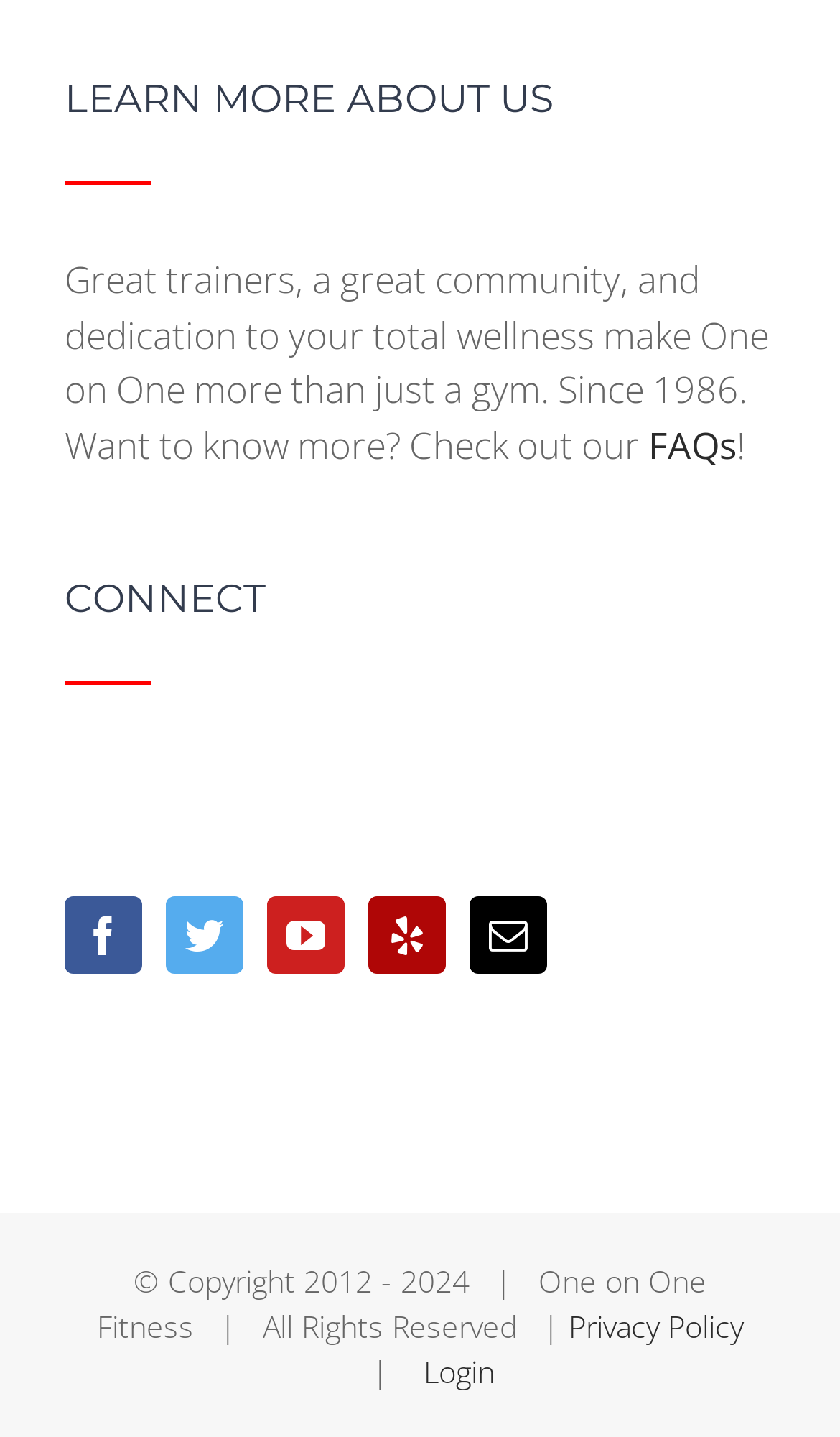What is the year of establishment?
Based on the screenshot, respond with a single word or phrase.

1986